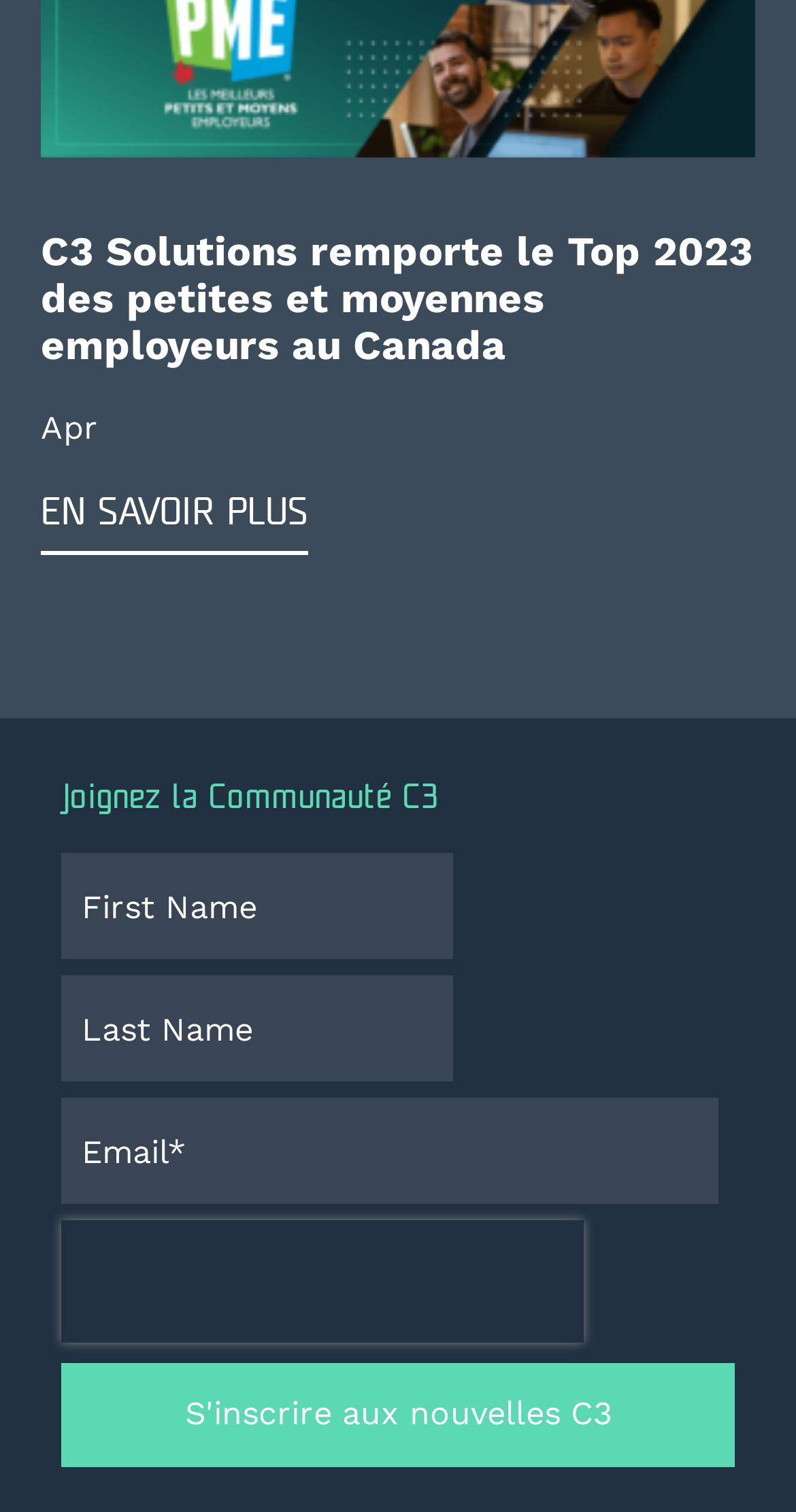What is the reCAPTCHA for?
Look at the image and respond with a single word or a short phrase.

To verify humanity